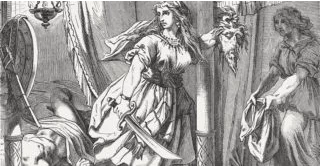Respond to the question below with a single word or phrase: In what year was this artwork published?

1877